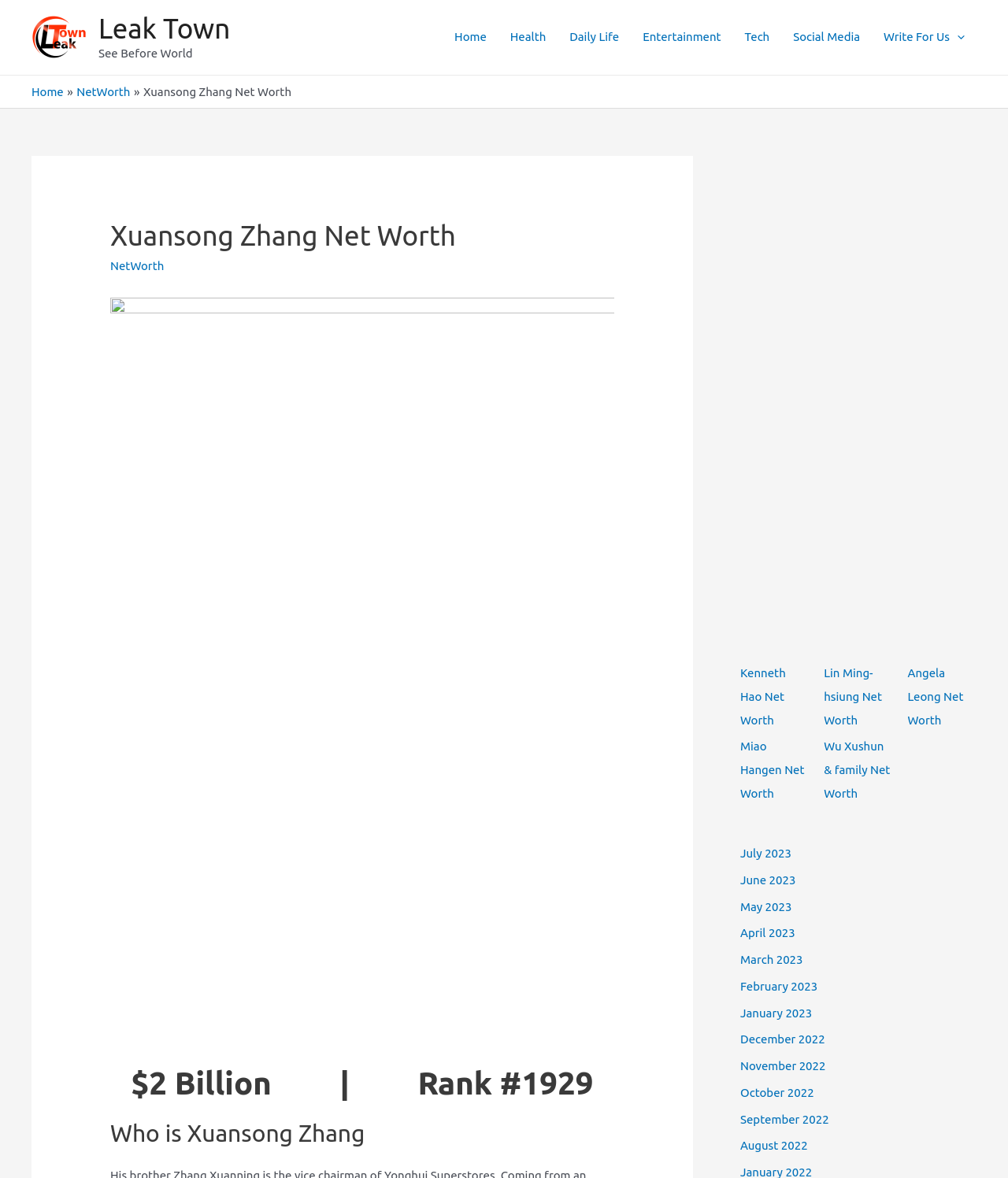Generate an in-depth caption that captures all aspects of the webpage.

This webpage is about Xuansong Zhang's net worth, with a focus on his biography and wealth. At the top left corner, there is a logo and a link to "Leak Town", accompanied by an image. Below this, there is a navigation menu with links to various categories such as "Home", "Health", "Daily Life", and more.

To the right of the navigation menu, there is a breadcrumbs navigation section, which shows the current page's location in the website's hierarchy. This section includes links to "Home" and "Net Worth", as well as a static text element displaying "Xuansong Zhang Net Worth".

The main content of the page is divided into two sections. The top section has a heading that displays Xuansong Zhang's net worth, "$2 Billion", and his ranking, "#1929". Below this, there is a heading that asks "Who is Xuansong Zhang". There is also an advertisement iframe in this section.

The bottom section of the page contains a list of links to other net worth pages, including those of Kenneth Hao, Lin Ming-hsiung, Angela Leong, and more. These links are arranged in a grid-like pattern, with multiple columns and rows. There are also links to different months, from July 2023 to August 2022, which are likely related to net worth updates or news.

Throughout the page, there are several images and iframes, including advertisements and logos. The overall layout is organized, with clear headings and concise text, making it easy to navigate and find relevant information.